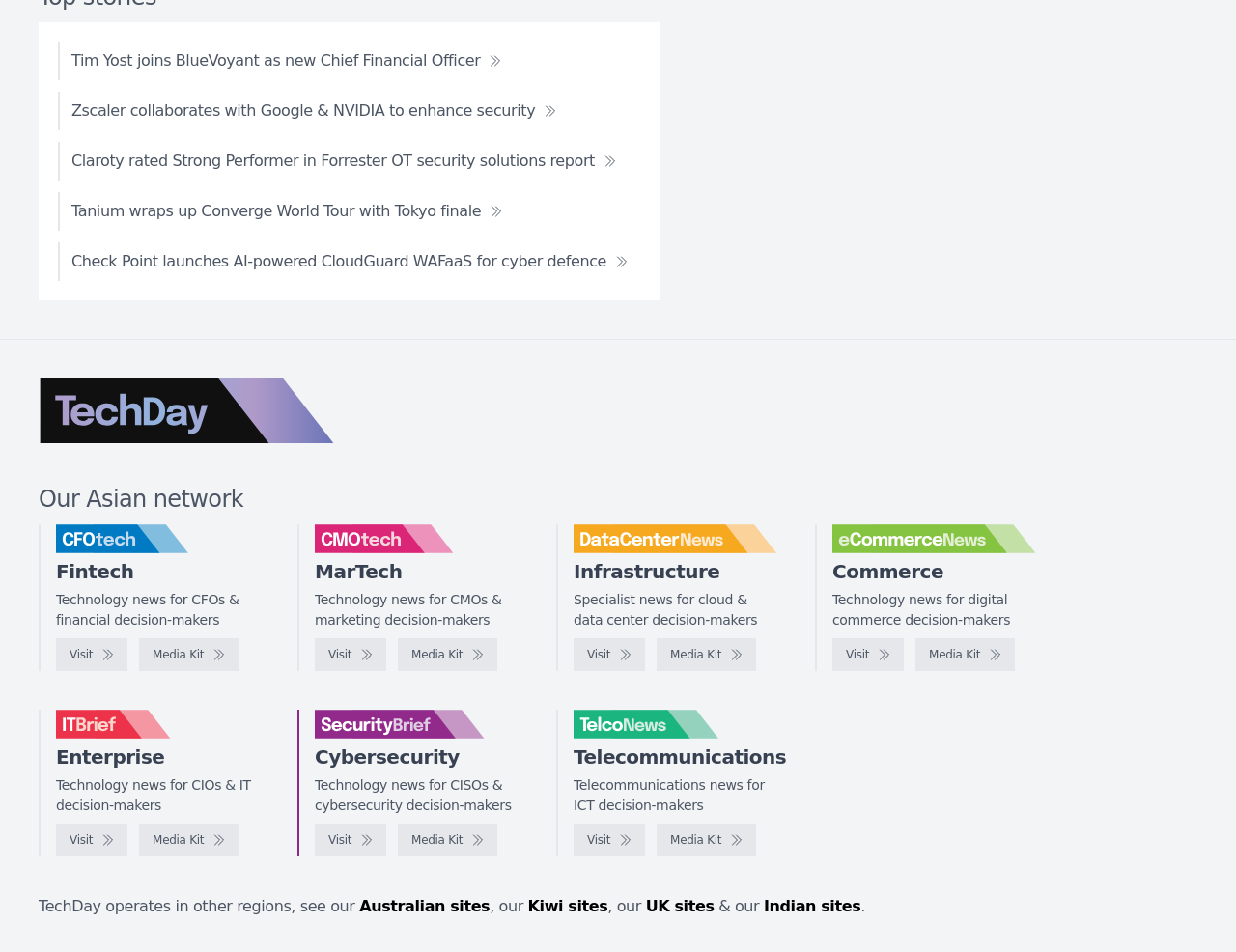Identify the bounding box of the UI component described as: "Visit".

[0.464, 0.67, 0.522, 0.705]